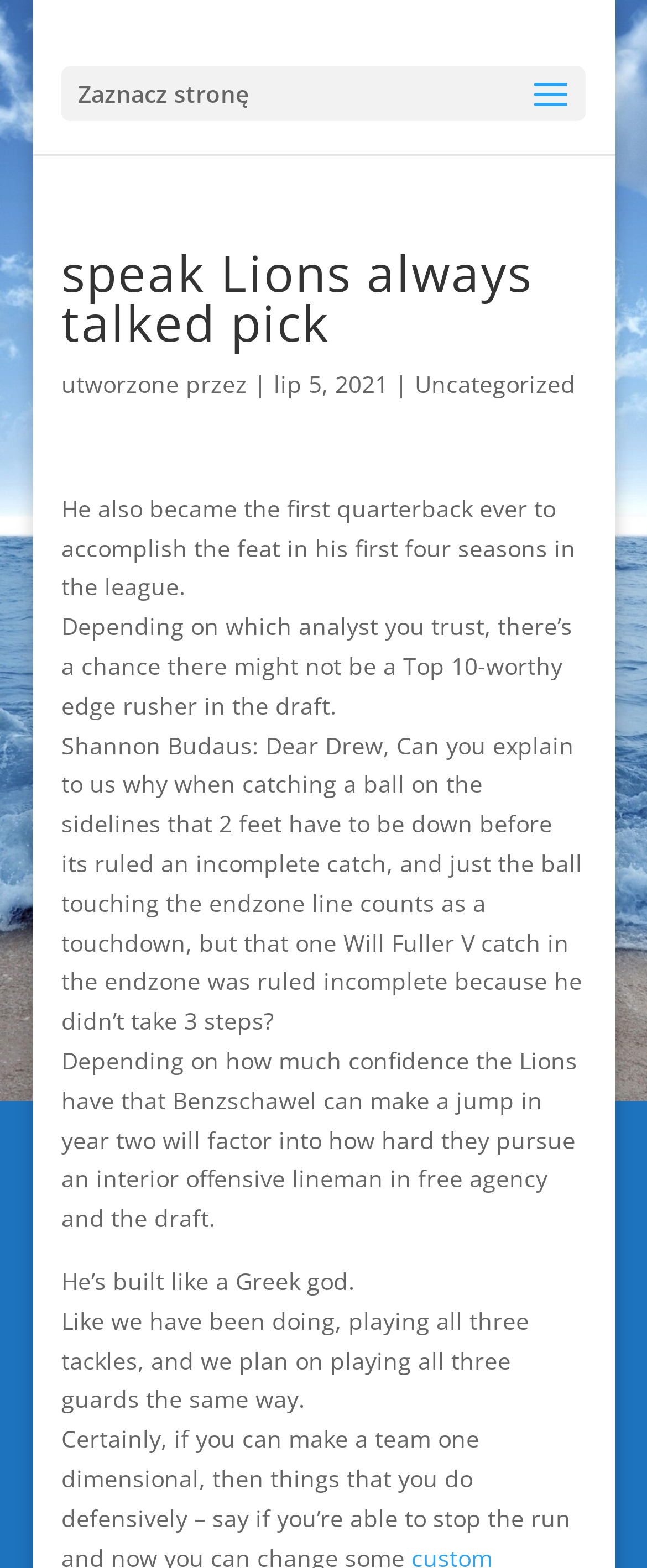What is the physical description of someone mentioned in the article?
Provide a concise answer using a single word or phrase based on the image.

Built like a Greek god